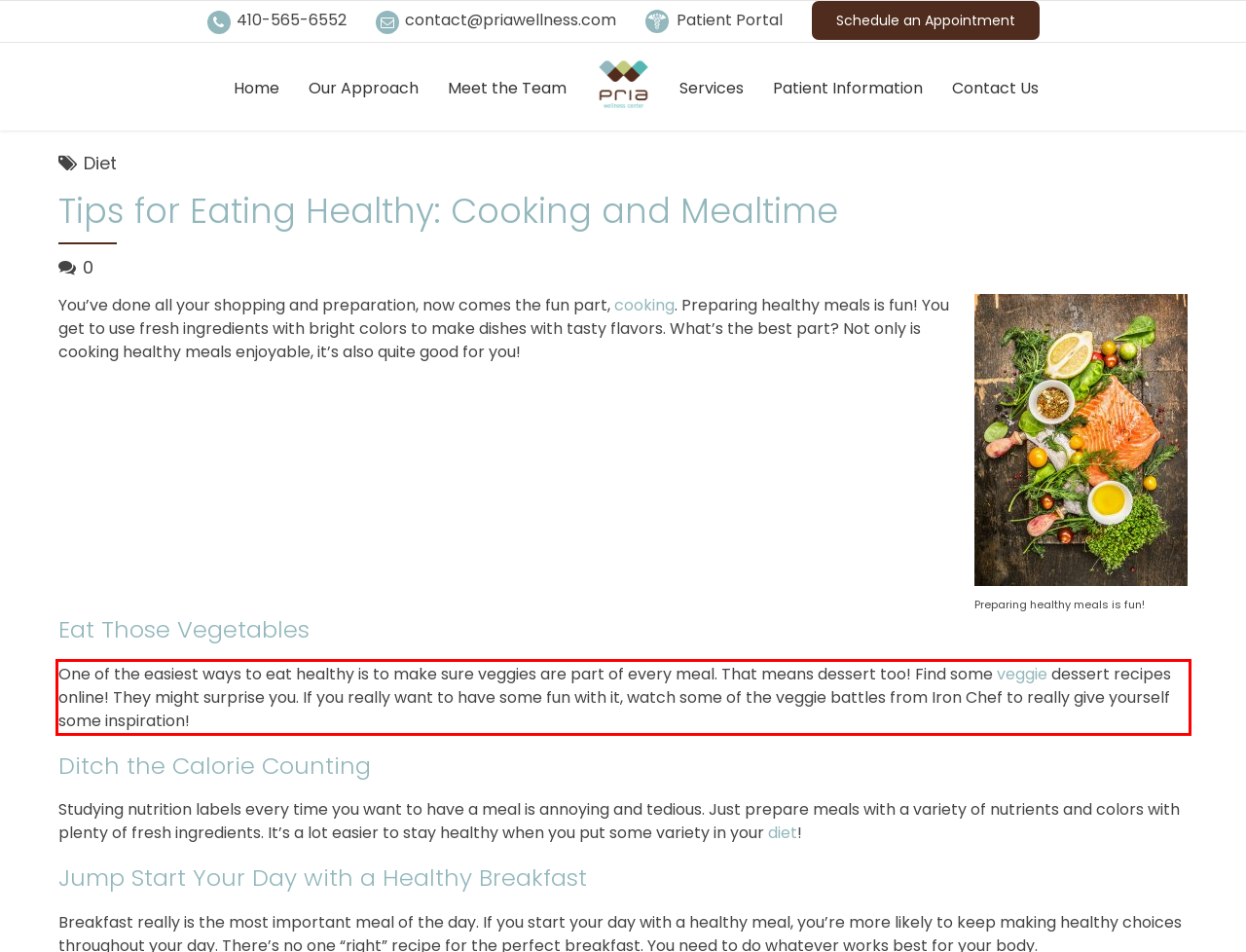Within the provided webpage screenshot, find the red rectangle bounding box and perform OCR to obtain the text content.

One of the easiest ways to eat healthy is to make sure veggies are part of every meal. That means dessert too! Find some veggie dessert recipes online! They might surprise you. If you really want to have some fun with it, watch some of the veggie battles from Iron Chef to really give yourself some inspiration!